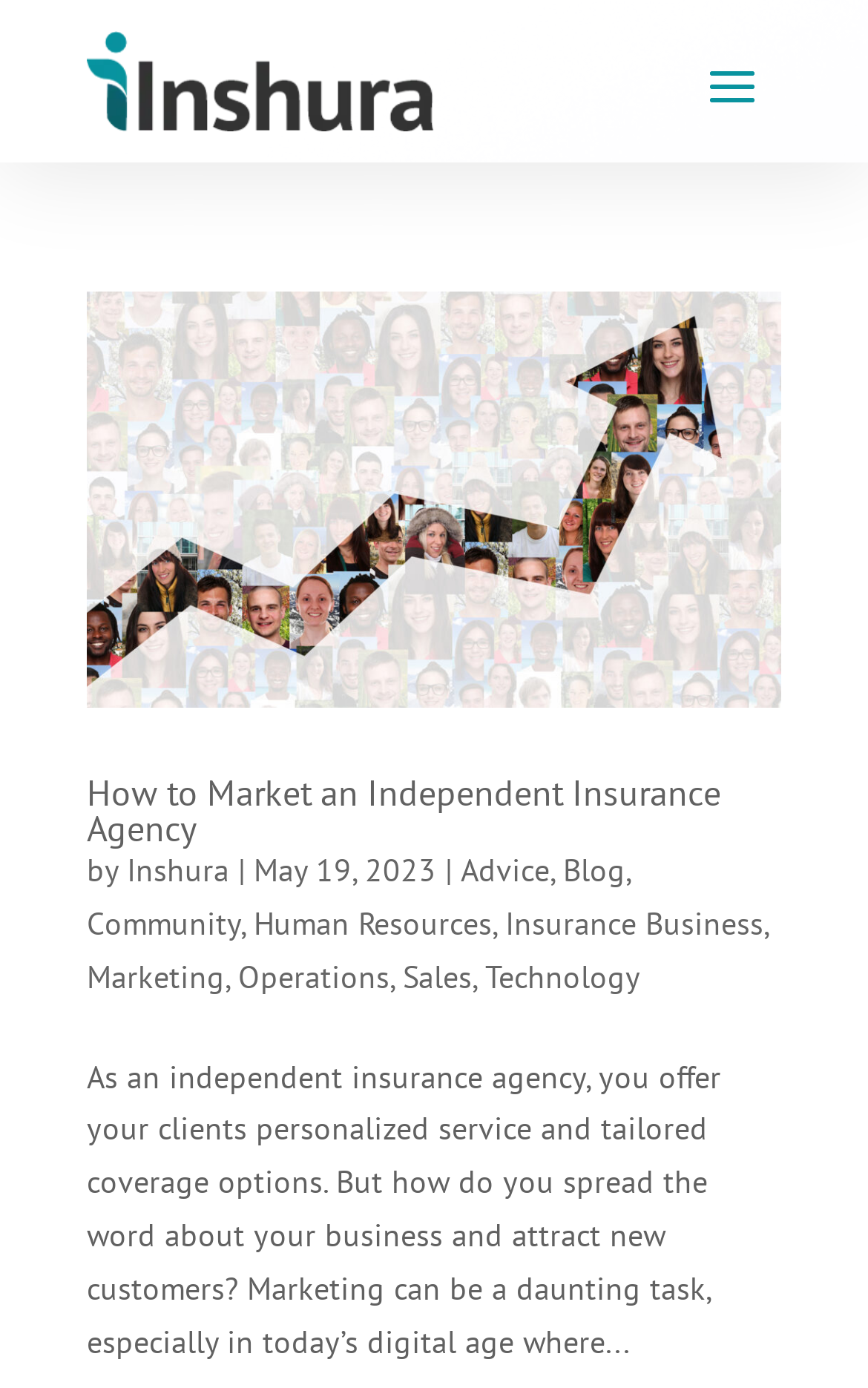Please respond to the question using a single word or phrase:
What type of business is being discussed?

Independent insurance agency